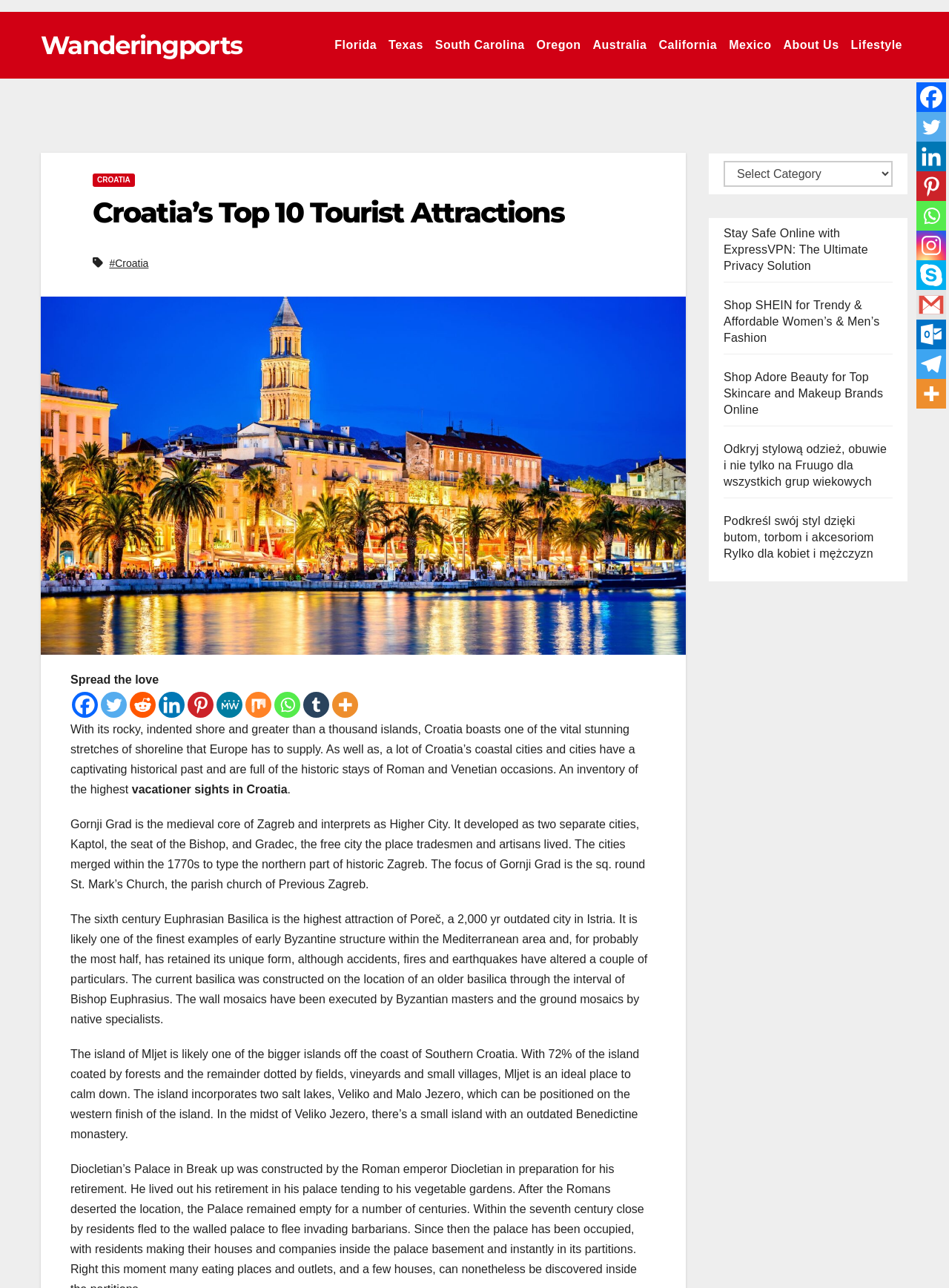Could you locate the bounding box coordinates for the section that should be clicked to accomplish this task: "Explore the island of Mljet".

[0.074, 0.814, 0.674, 0.886]